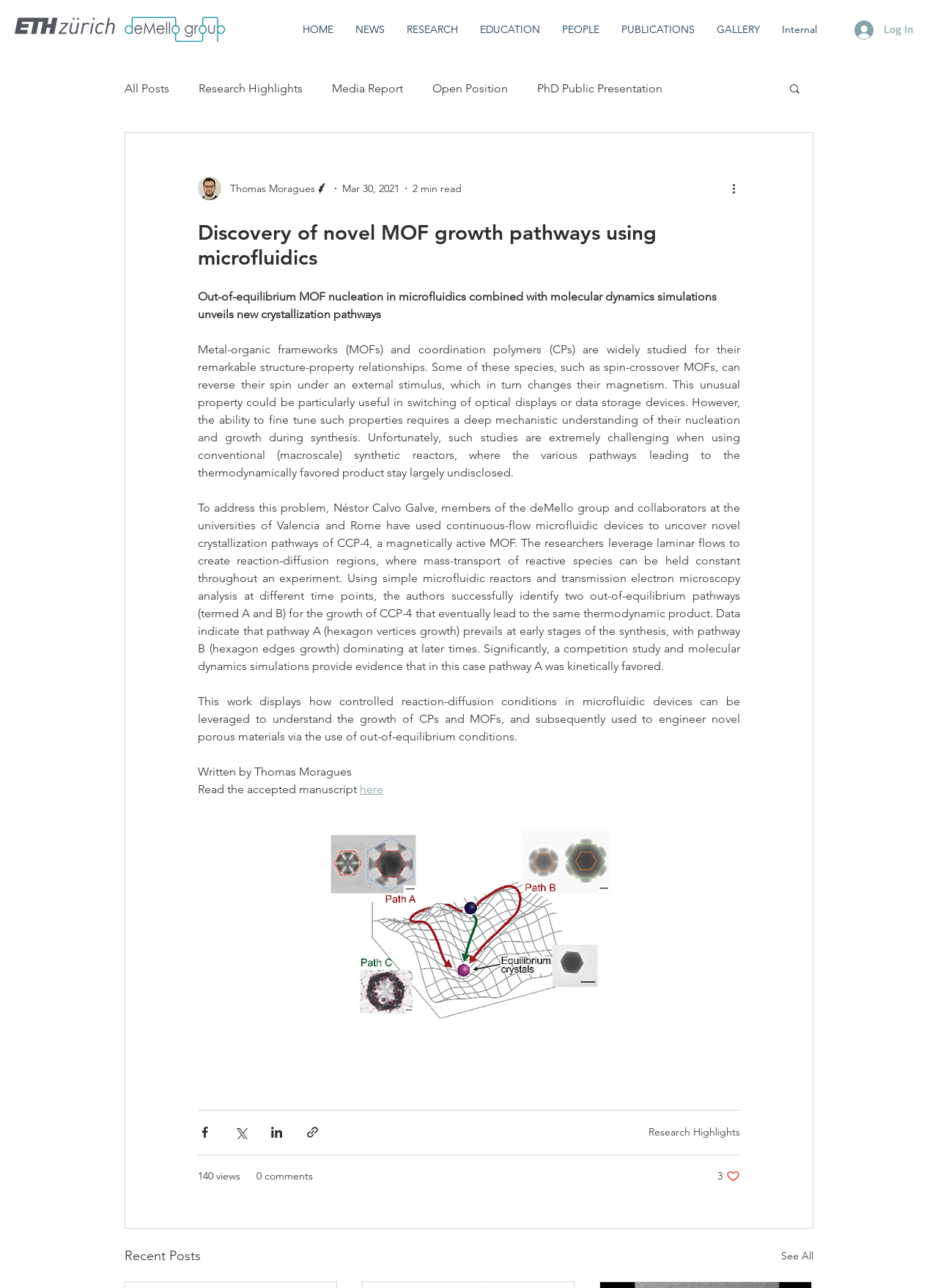Give a one-word or short-phrase answer to the following question: 
What is the purpose of the microfluidic devices?

To understand MOF growth